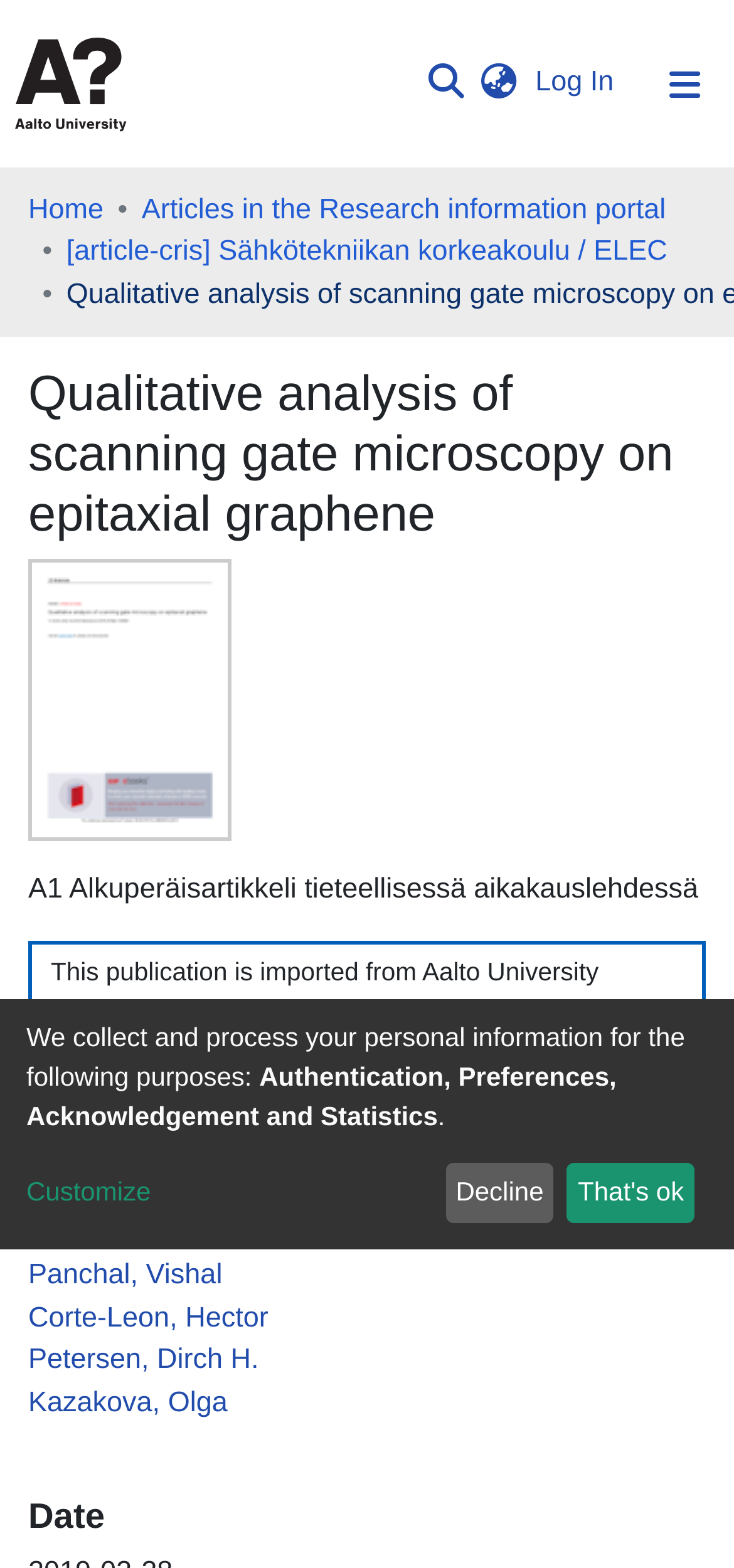Predict the bounding box of the UI element based on the description: "Statistics". The coordinates should be four float numbers between 0 and 1, formatted as [left, top, right, bottom].

[0.038, 0.202, 0.221, 0.249]